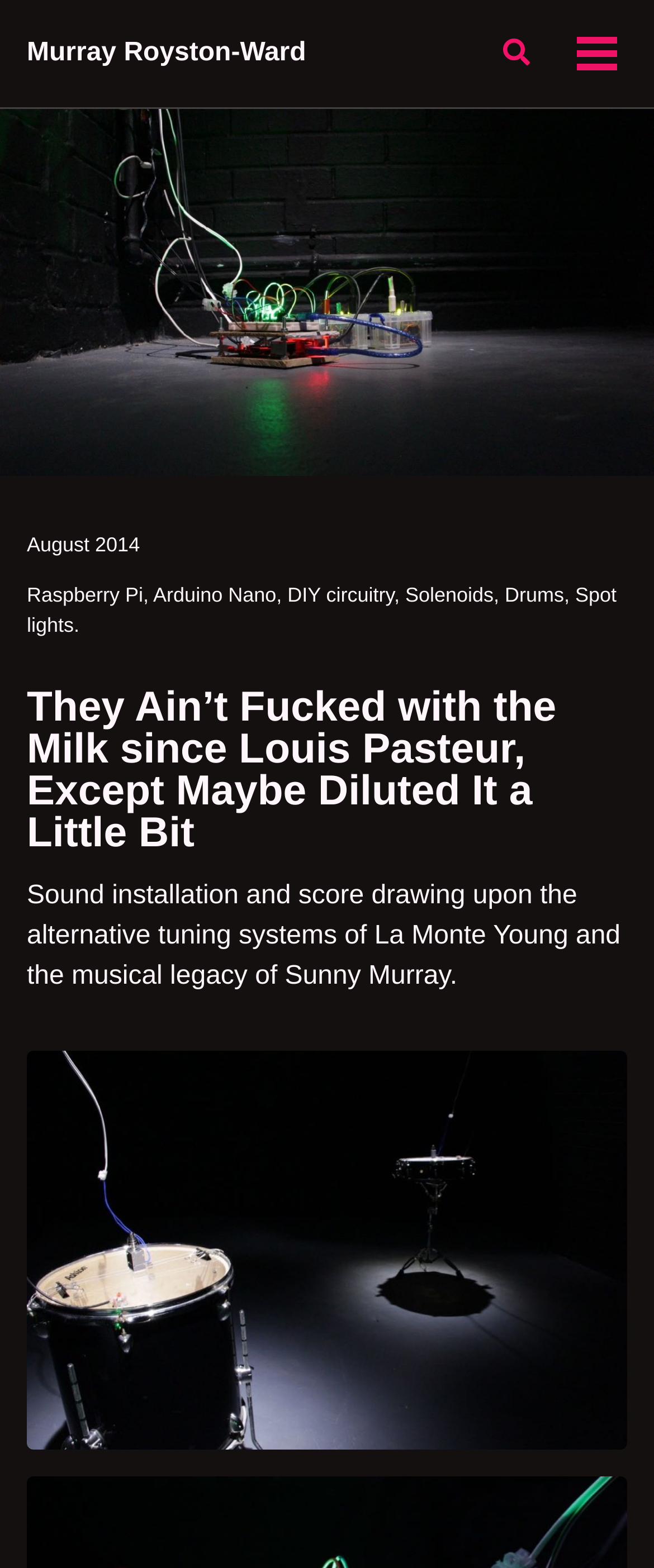Describe all the key features and sections of the webpage thoroughly.

The webpage is about an art installation titled "They Ain’t Fucked with the Milk since Louis Pasteur, Except Maybe Diluted It a Little Bit" by Murray Royston-Ward. At the top left corner, there are three "Skip to" links for navigation. Below these links, the artist's name "Murray Royston-Ward" is displayed. On the top right corner, there are two buttons: "Toggle search" and "Toggle Menu".

The main content of the webpage is an image of the installation, which takes up most of the screen. Below the image, there is a text "August 2014" indicating the date of the installation. Underneath, a brief description of the installation is provided, listing the materials used, including Raspberry Pi, Arduino Nano, DIY circuitry, Solenoids, Drums, and Spot lights.

Further down, there is a heading with the same title as the installation, followed by a paragraph describing the sound installation and score, which draws inspiration from the alternative tuning systems of La Monte Young and the musical legacy of Sunny Murray. Below this text, there is a link to an installation view, accompanied by an image of the installation.